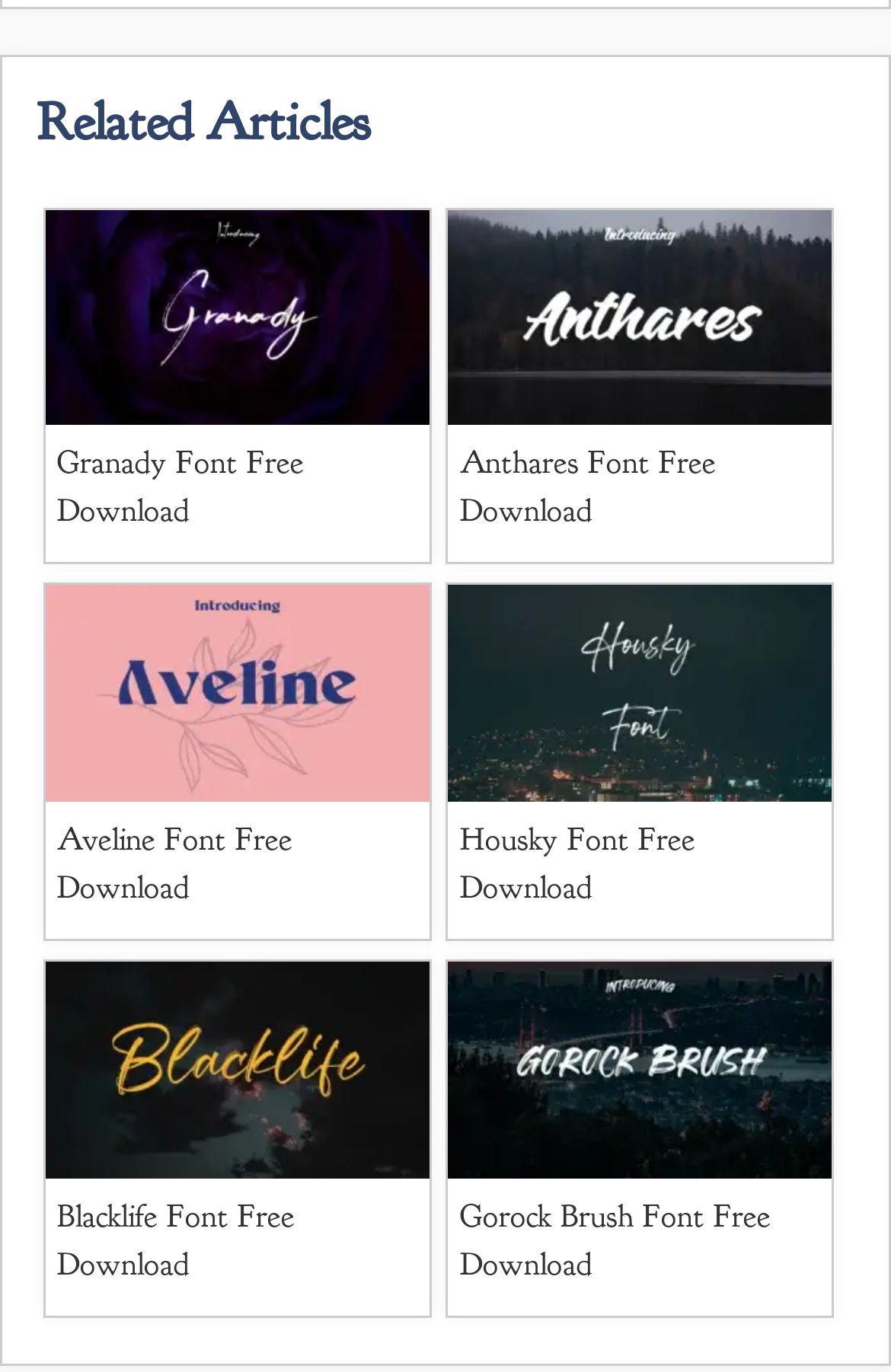Determine the bounding box coordinates of the clickable region to carry out the instruction: "Open menu".

None